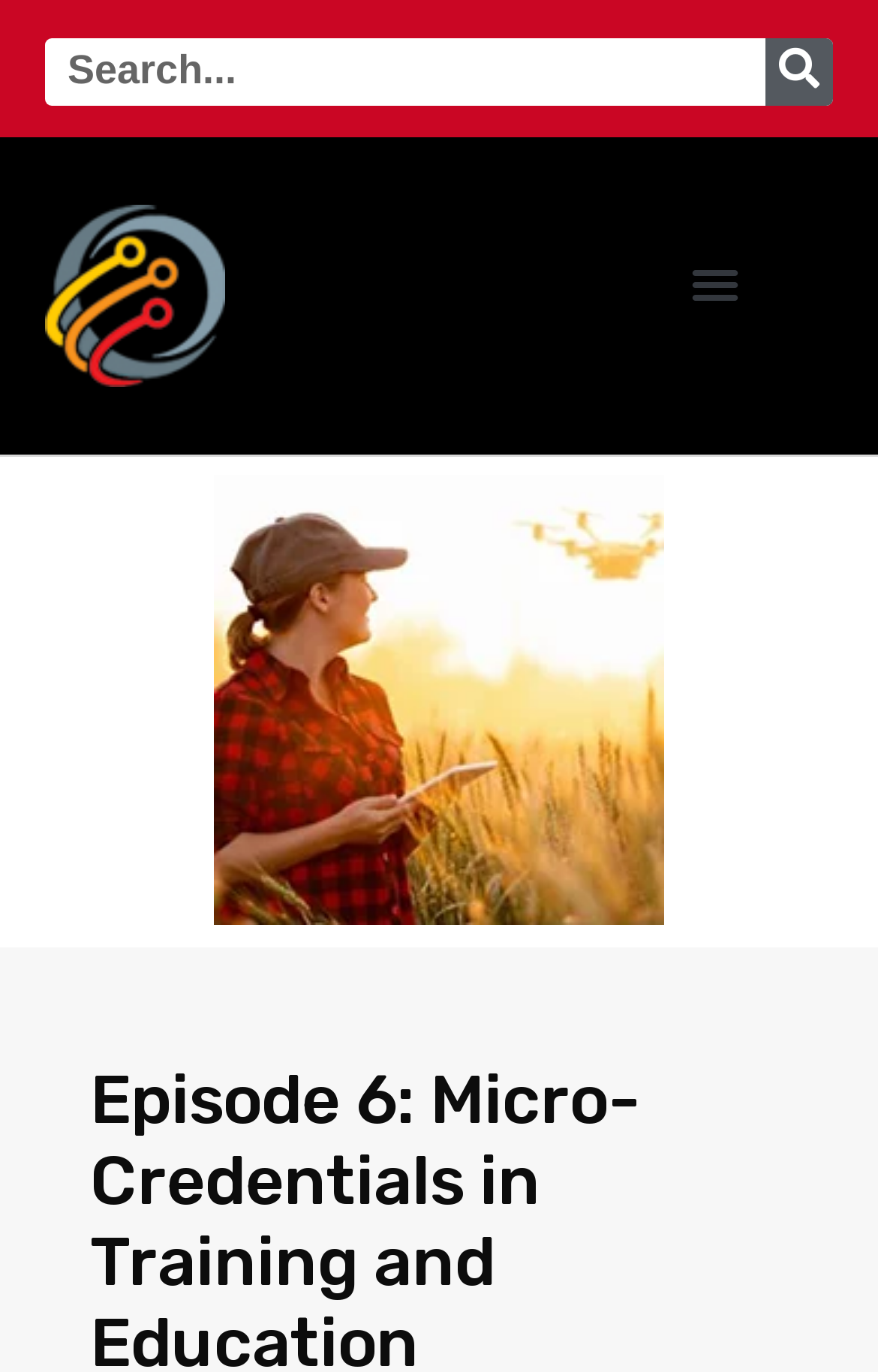Please find the bounding box for the UI component described as follows: "Search".

[0.872, 0.028, 0.949, 0.077]